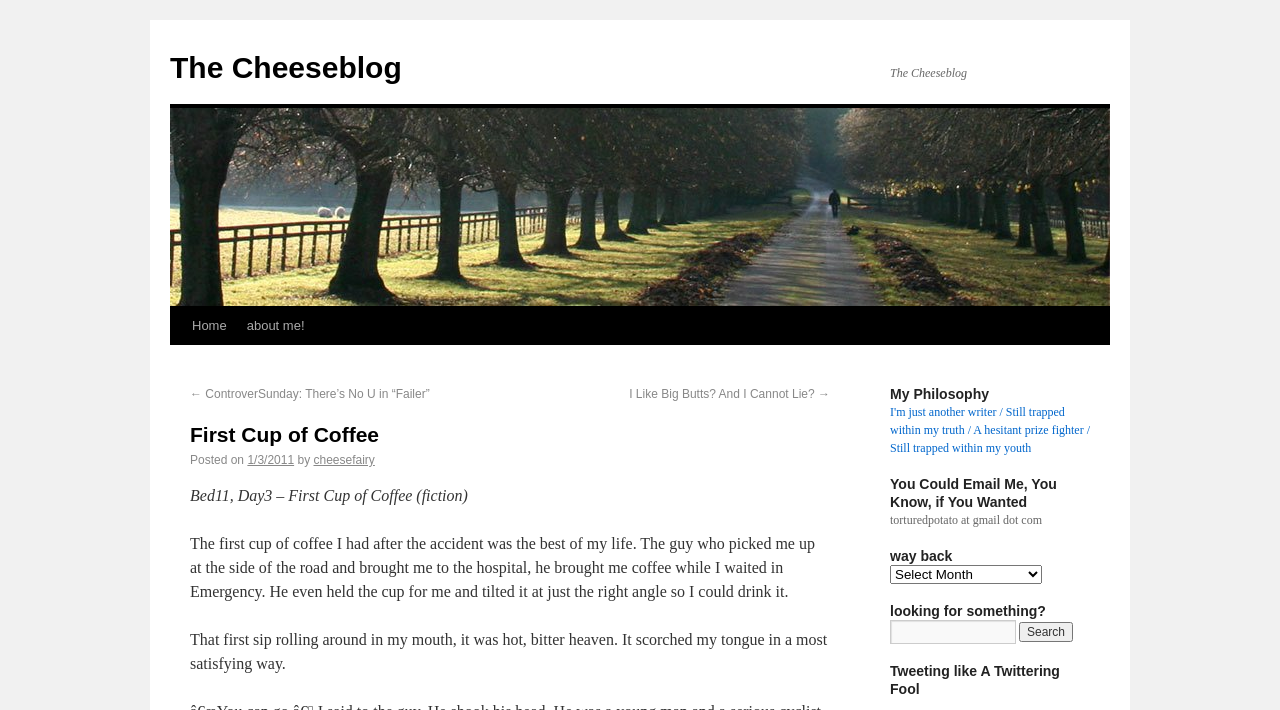Please find the bounding box coordinates of the element's region to be clicked to carry out this instruction: "Visit the page about Prion Protein".

None